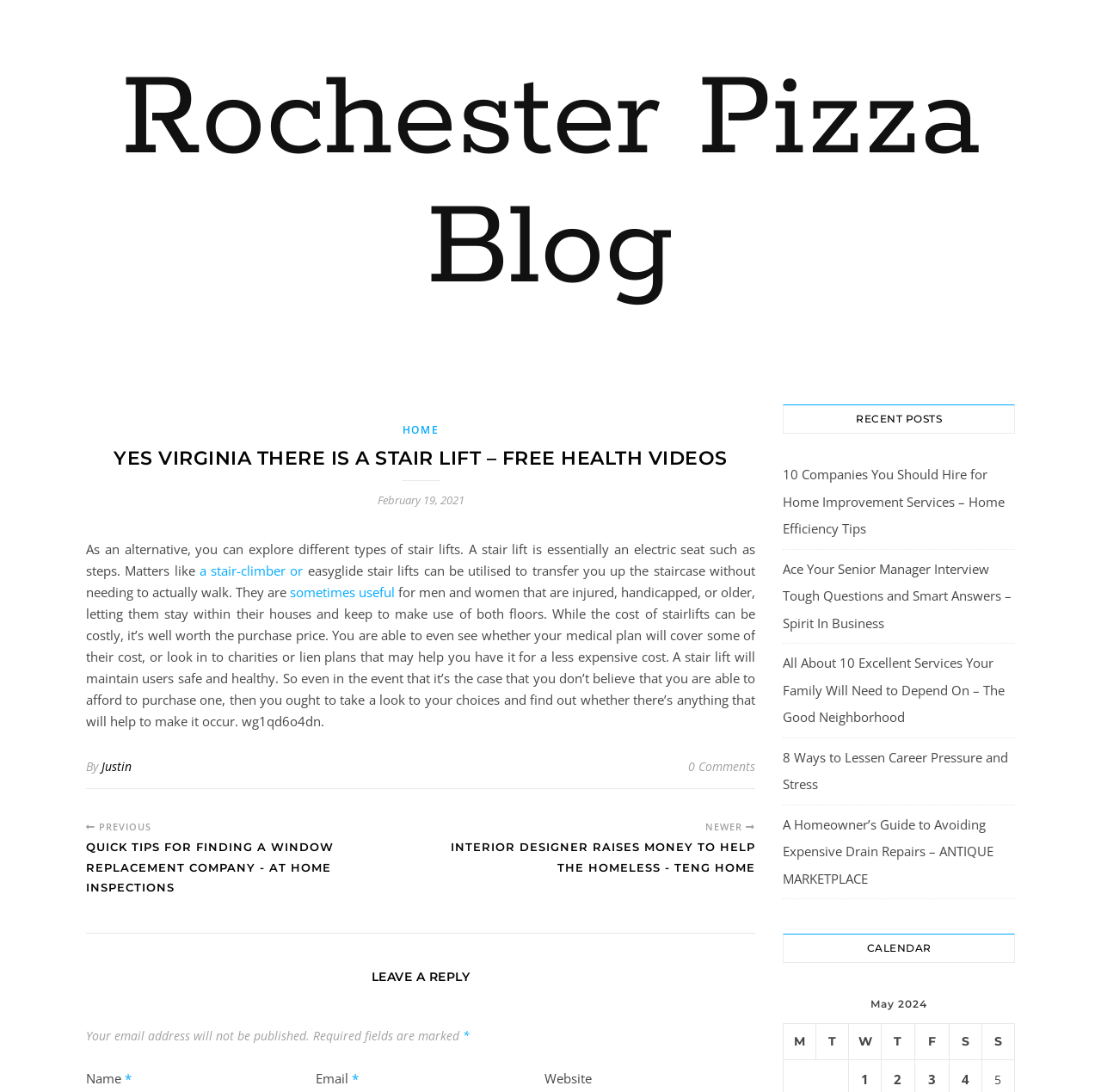Based on the image, please respond to the question with as much detail as possible:
How many recent posts are listed?

The number of recent posts can be determined by counting the links under the 'RECENT POSTS' heading, which lists 5 recent articles.